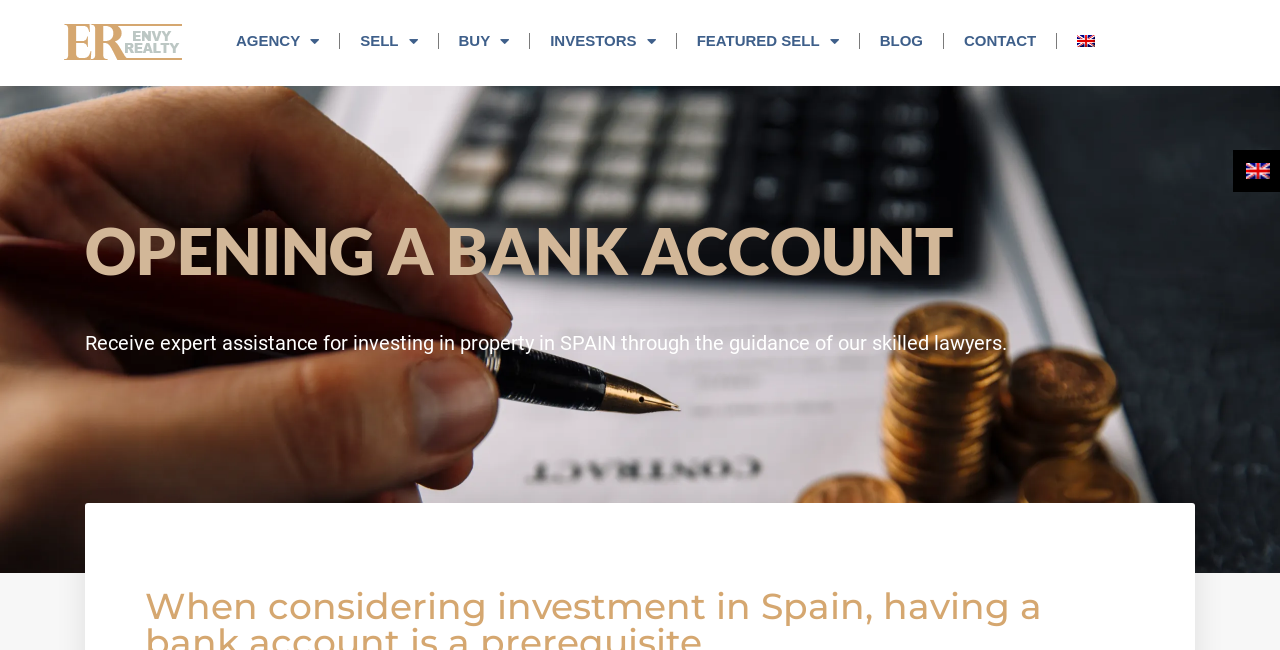Specify the bounding box coordinates of the element's area that should be clicked to execute the given instruction: "Click on AGENCY". The coordinates should be four float numbers between 0 and 1, i.e., [left, top, right, bottom].

[0.169, 0.028, 0.265, 0.098]